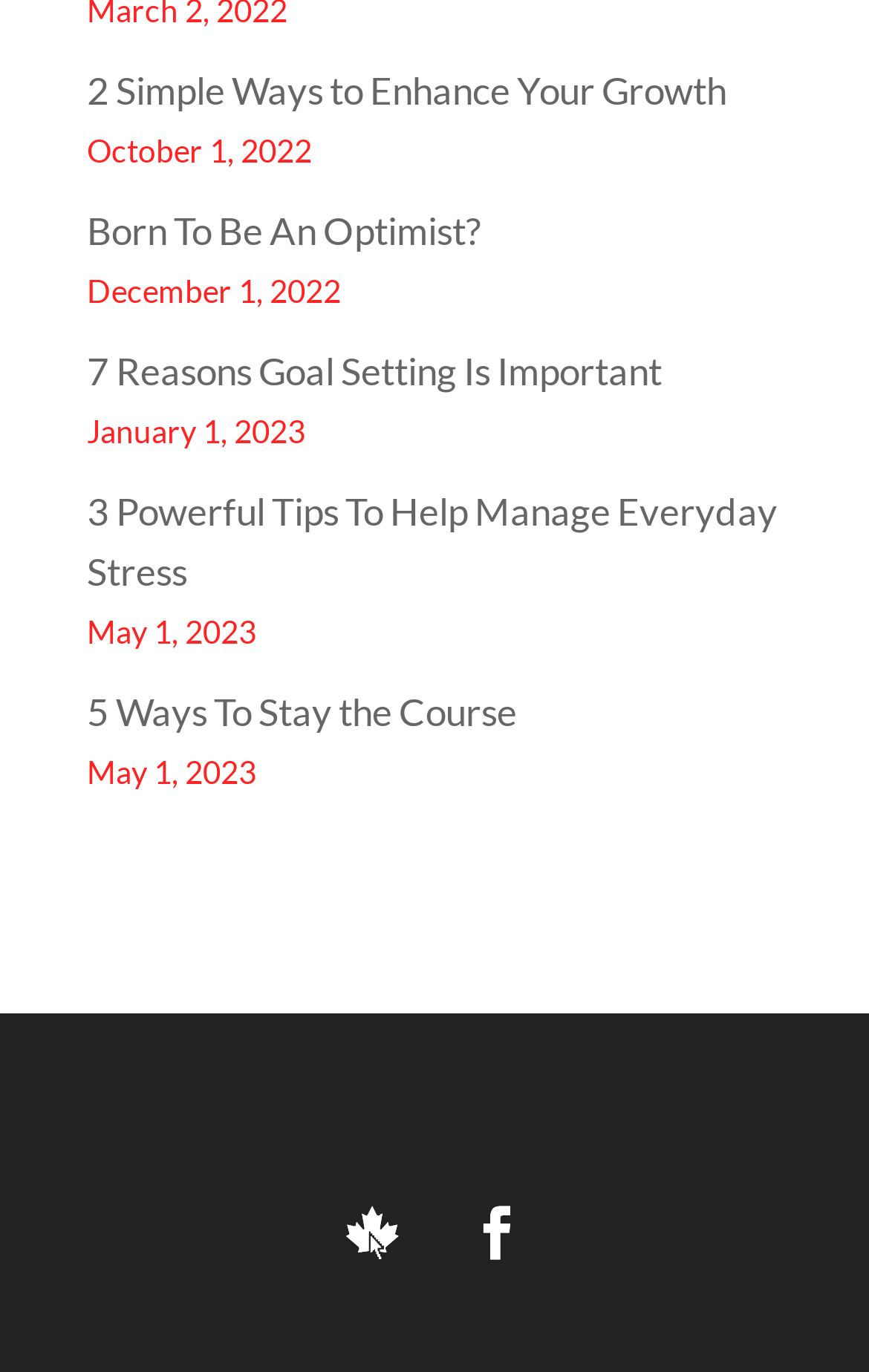Determine the bounding box coordinates for the HTML element described here: "Follow".

[0.367, 0.86, 0.49, 0.938]